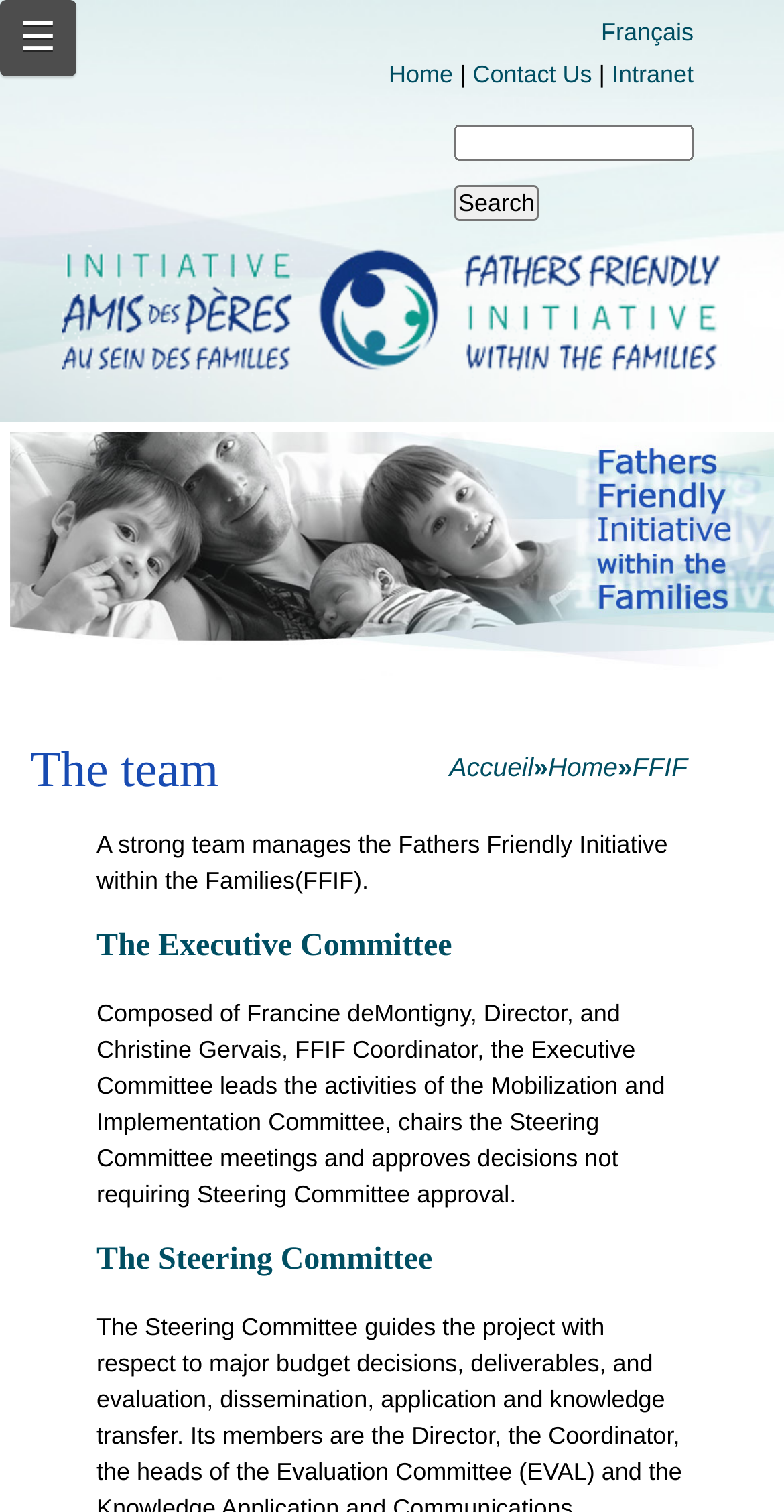Based on what you see in the screenshot, provide a thorough answer to this question: How many committees are mentioned on the page?

I analyzed the heading elements on the page and found two committee names mentioned: 'The Executive Committee' and 'The Steering Committee'.